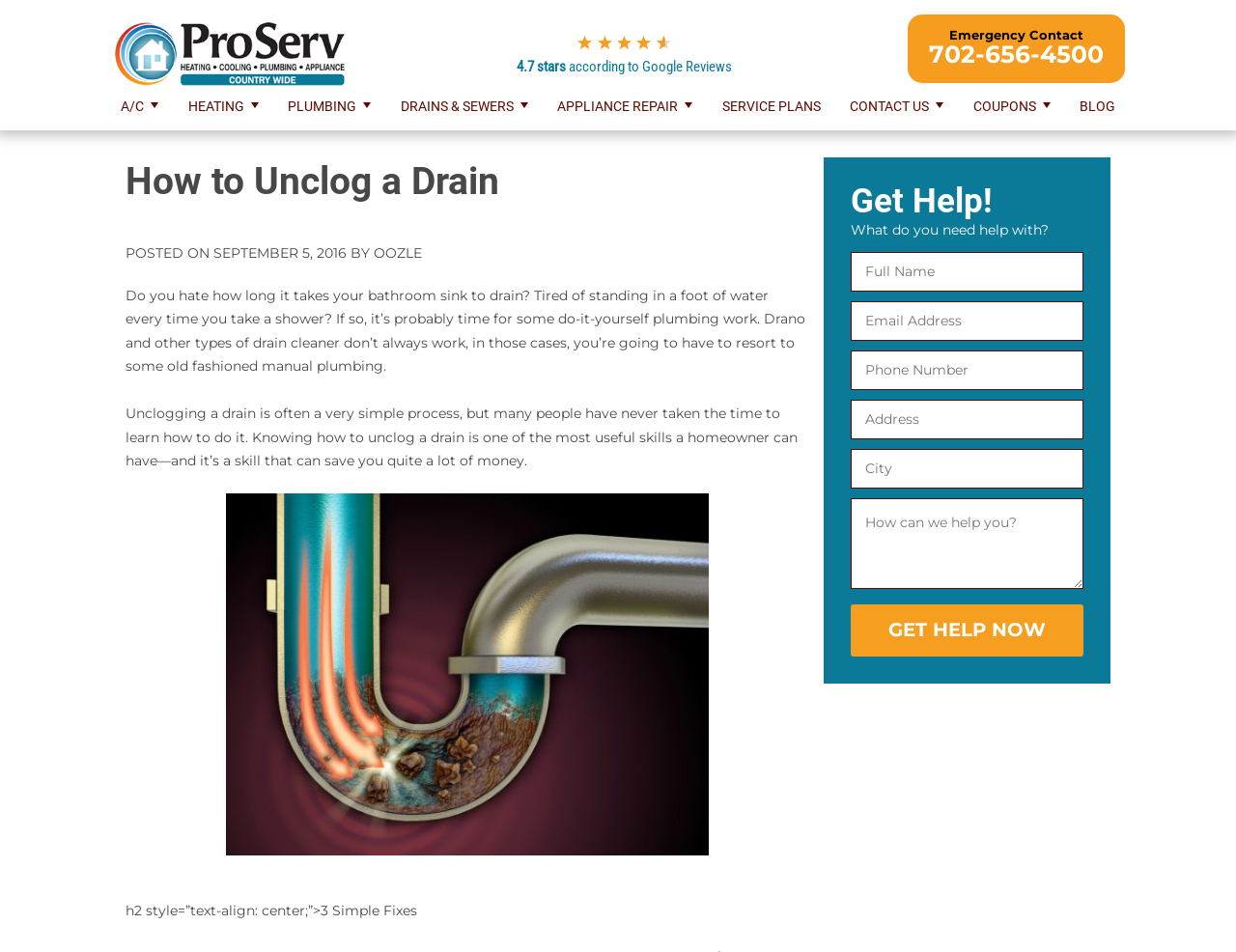How many links are in the top navigation menu?
Please provide a single word or phrase as the answer based on the screenshot.

9